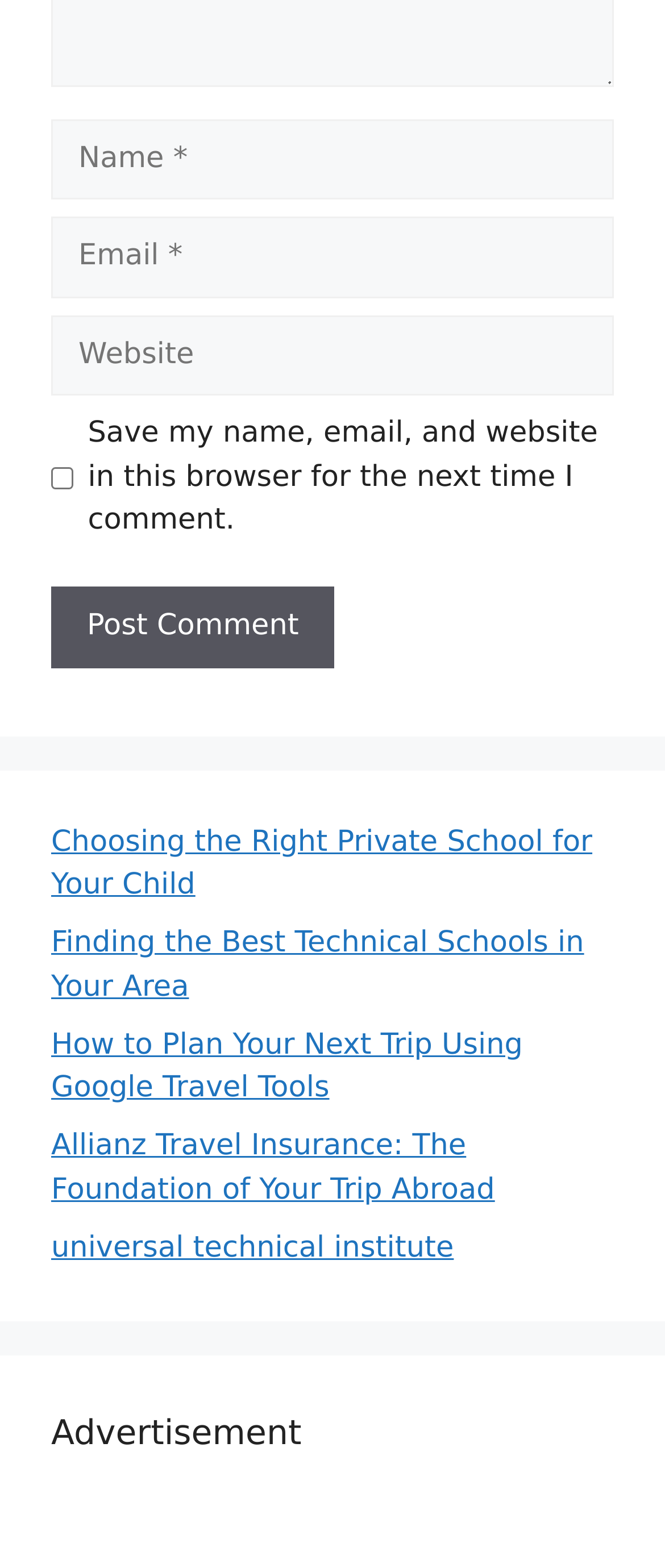Please identify the bounding box coordinates of the element that needs to be clicked to execute the following command: "Click the post comment button". Provide the bounding box using four float numbers between 0 and 1, formatted as [left, top, right, bottom].

[0.077, 0.374, 0.503, 0.426]